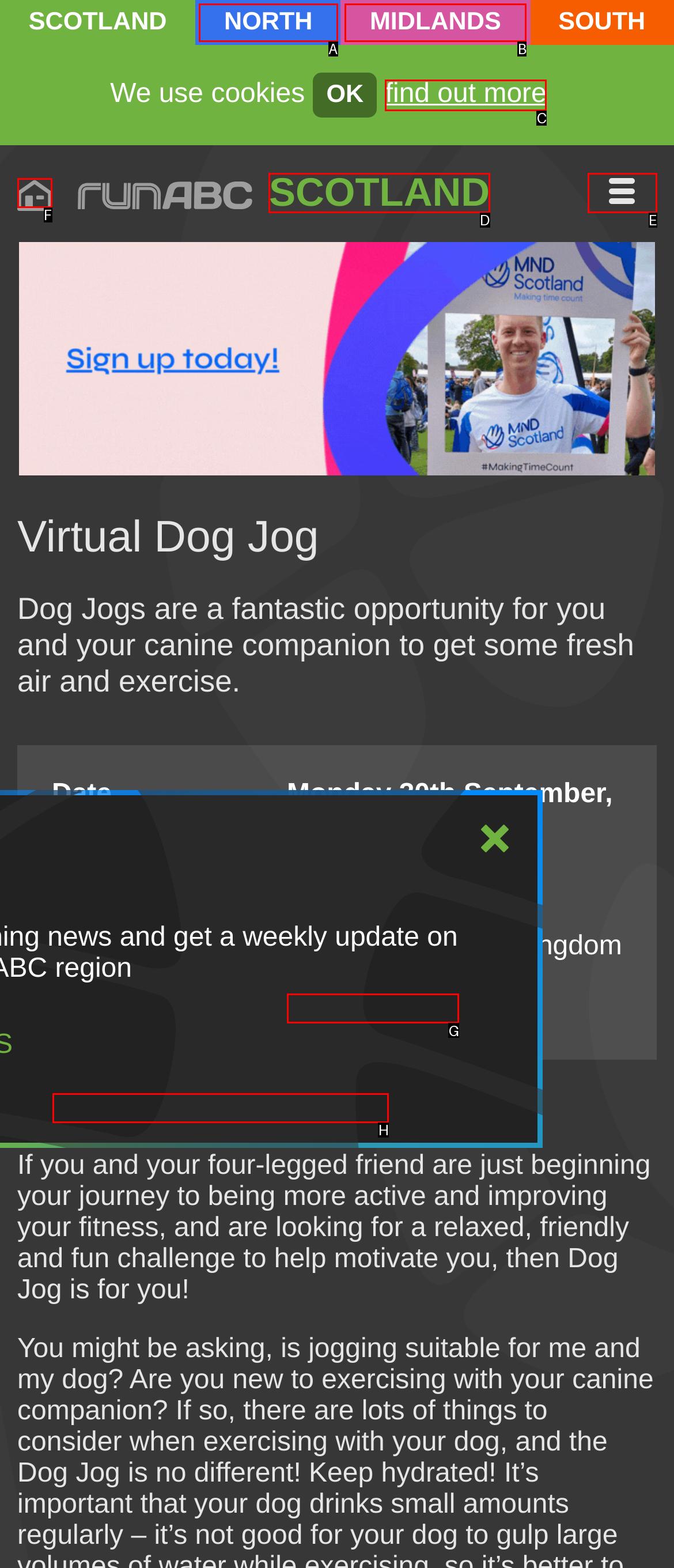Using the description: find out more, find the HTML element that matches it. Answer with the letter of the chosen option.

C